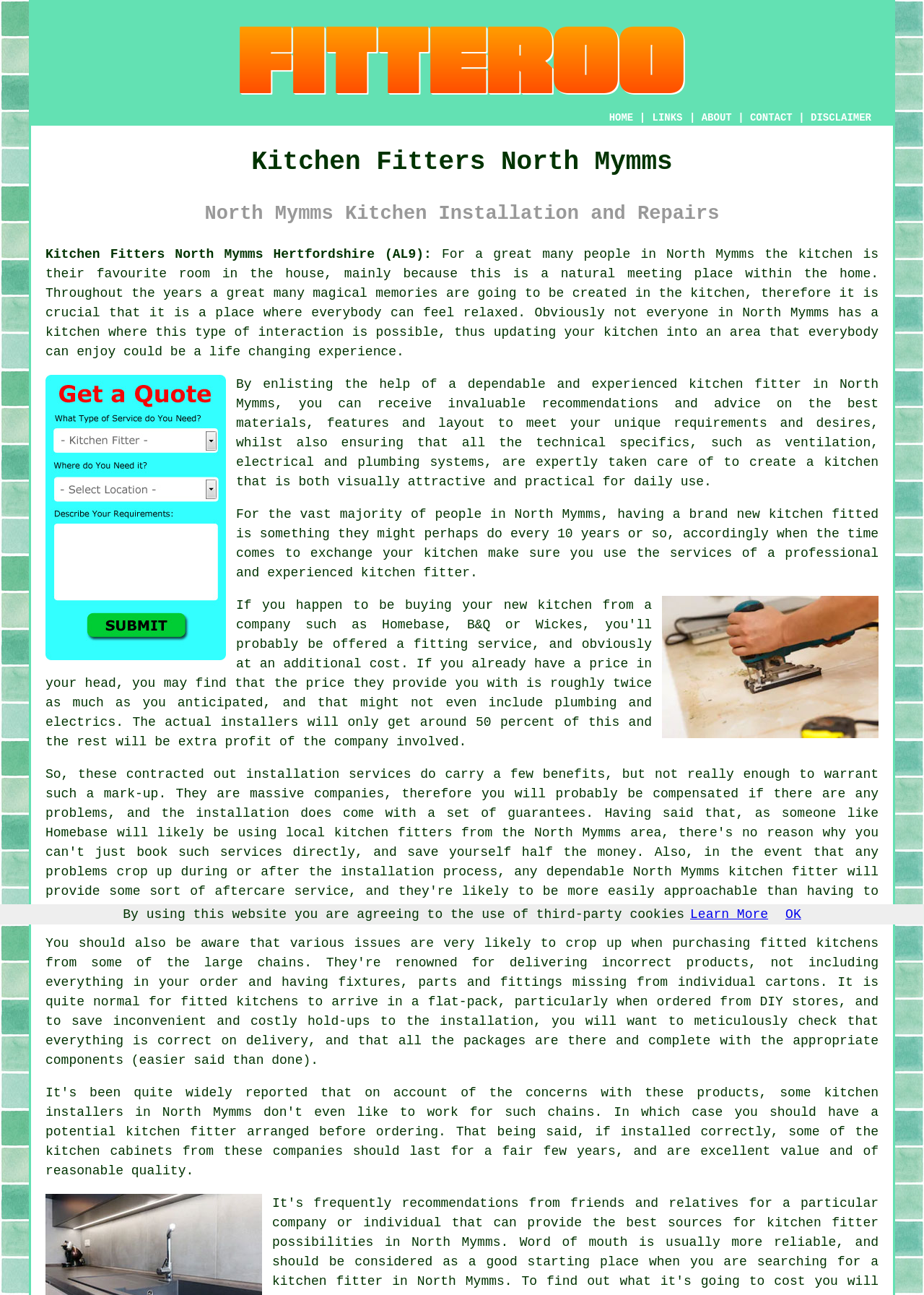Create a detailed narrative describing the layout and content of the webpage.

The webpage is about kitchen fitters in North Mymms, Hertfordshire. At the top, there is a logo image of "Kitchen Fitters North Mymms - Kitchen Installation - Fitteroo" on the left side, and a navigation menu on the right side, consisting of links to "HOME", "ABOUT", "CONTACT", and "DISCLAIMER". 

Below the navigation menu, there are two headings, "Kitchen Fitters North Mymms" and "North Mymms Kitchen Installation and Repairs", which are centered at the top of the page. 

Following the headings, there is a paragraph of text that describes the importance of having a comfortable kitchen in one's home. The text is divided into three sections, with a link to "your kitchen" in the middle section. 

On the left side of the page, there is a call-to-action link to "Free North Mymms Kitchen Fitting Quotes" with a small image above it. 

Below the call-to-action link, there is a section of text that discusses the benefits of hiring a reliable and experienced kitchen fitter in North Mymms. The text is divided into three sections, with a link to "kitchen fitter" in the middle section. 

On the right side of the page, there is a large image of "Kitchen Fitters North Mymms Hertfordshire". 

Further down the page, there is a long section of text that compares the benefits of hiring a local kitchen fitter versus a large national company. The text ends with a link to "kitchen fitter". 

At the bottom of the page, there is a notice about the use of third-party cookies, with links to "Learn More" and "OK".